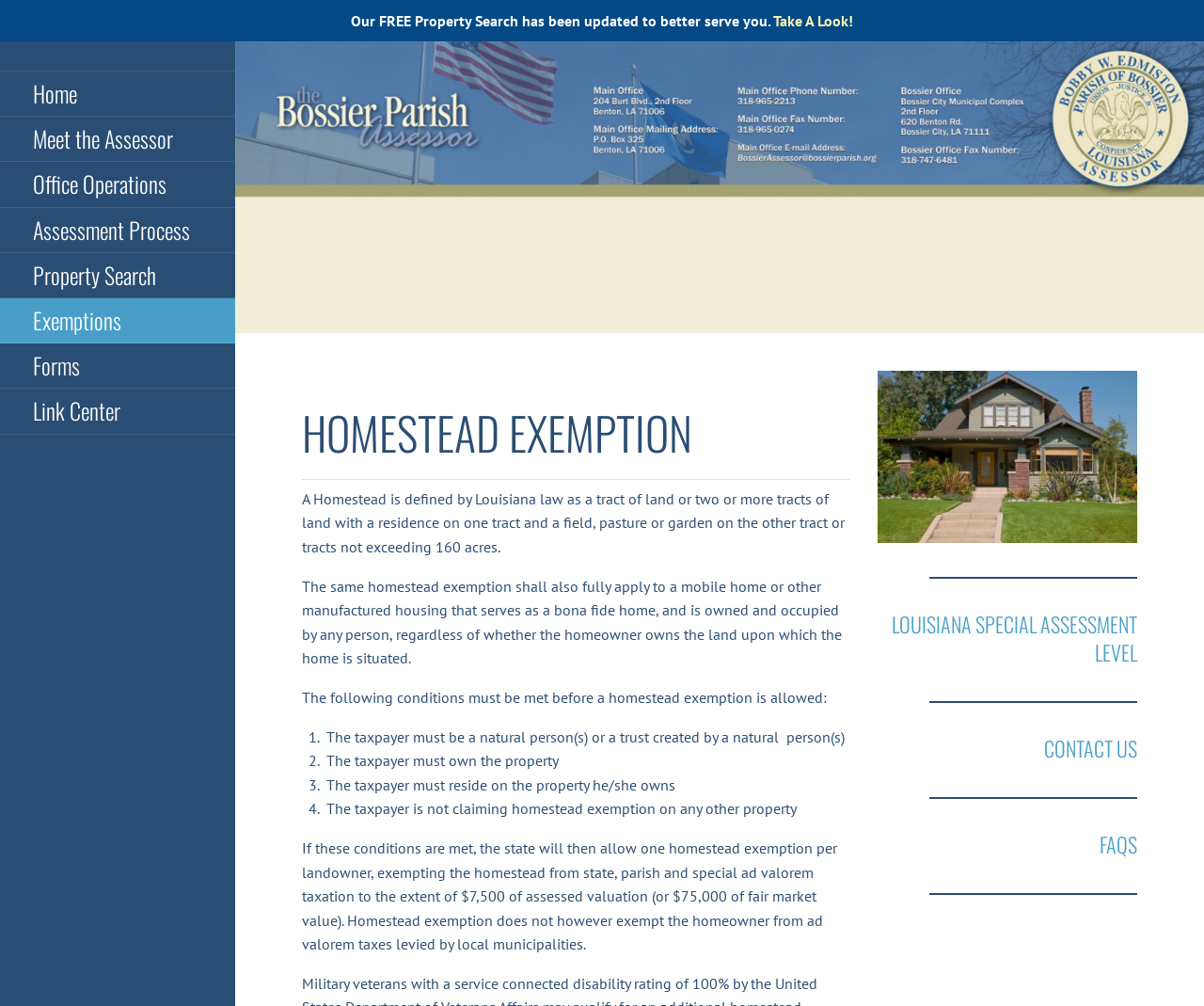Identify the bounding box coordinates of the region I need to click to complete this instruction: "Contact Us".

[0.867, 0.729, 0.945, 0.759]